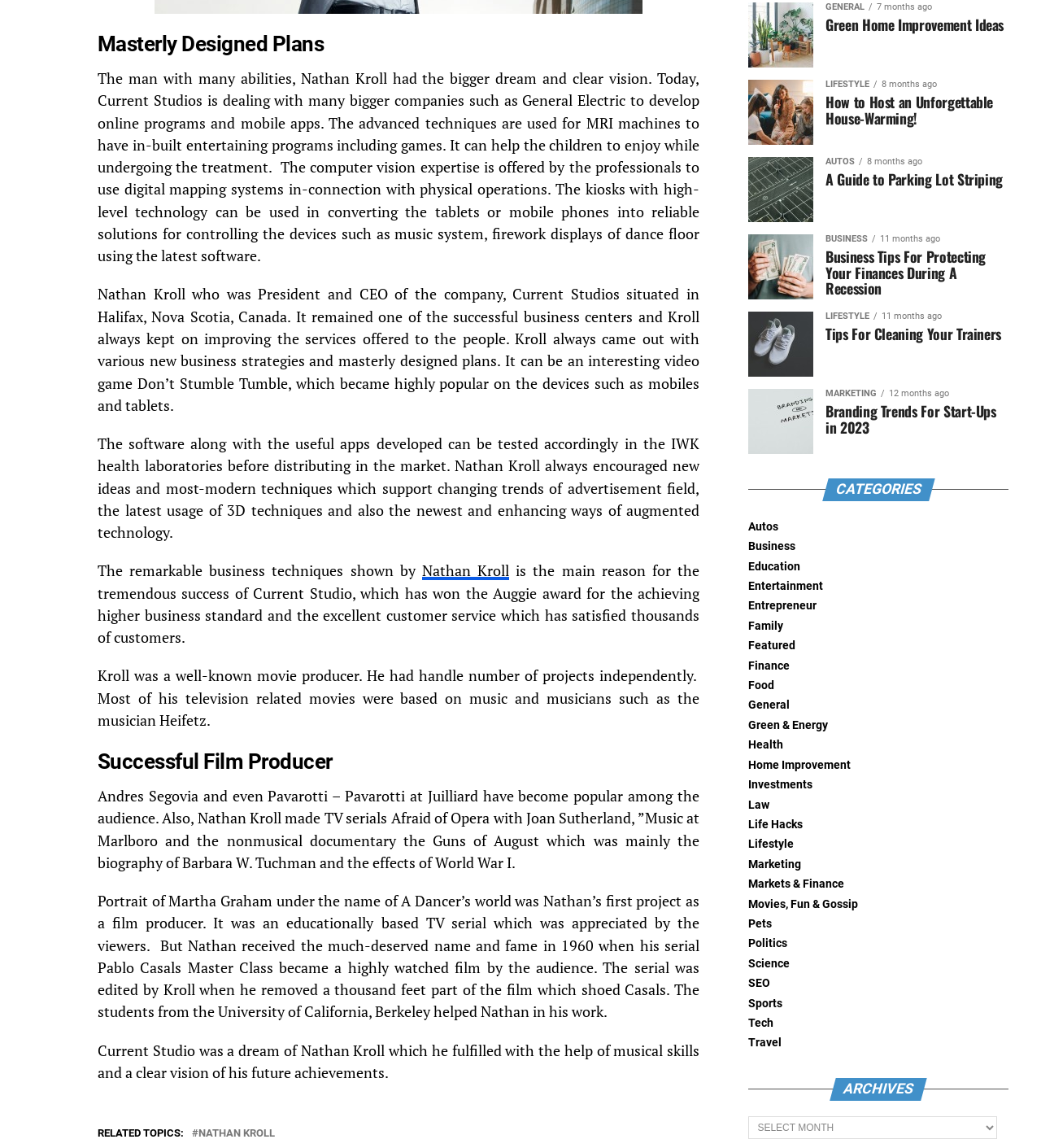What is Nathan Kroll's profession?
Answer briefly with a single word or phrase based on the image.

Film producer